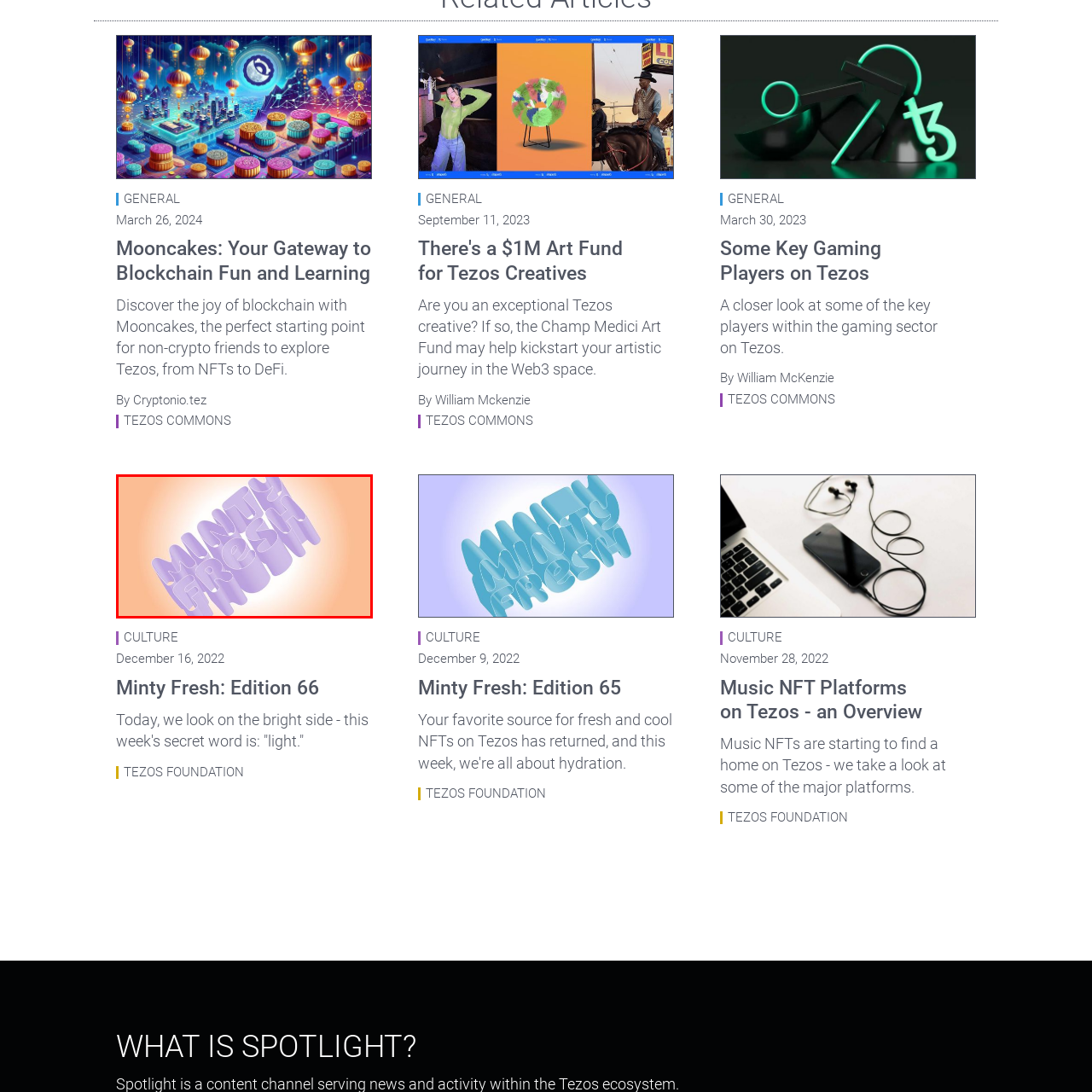Generate a thorough description of the part of the image enclosed by the red boundary.

The image features the playful and vibrant text "MINTY FRESH," presented in a stylish, 3D typographic design. The letters are rendered in a soft lavender hue, giving them an inviting, fresh appearance. The background features a warm, gradient orange, creating a striking contrast that enhances the visibility of the text. This graphic likely serves as the cover for "Minty Fresh: Edition 66," a blog post focused on culture, released on December 16, 2022, by Tezos Foundation. The content teases the theme of positivity and renewal, embodying the essence of the phrase "light," which is suggested to be the week's secret word.